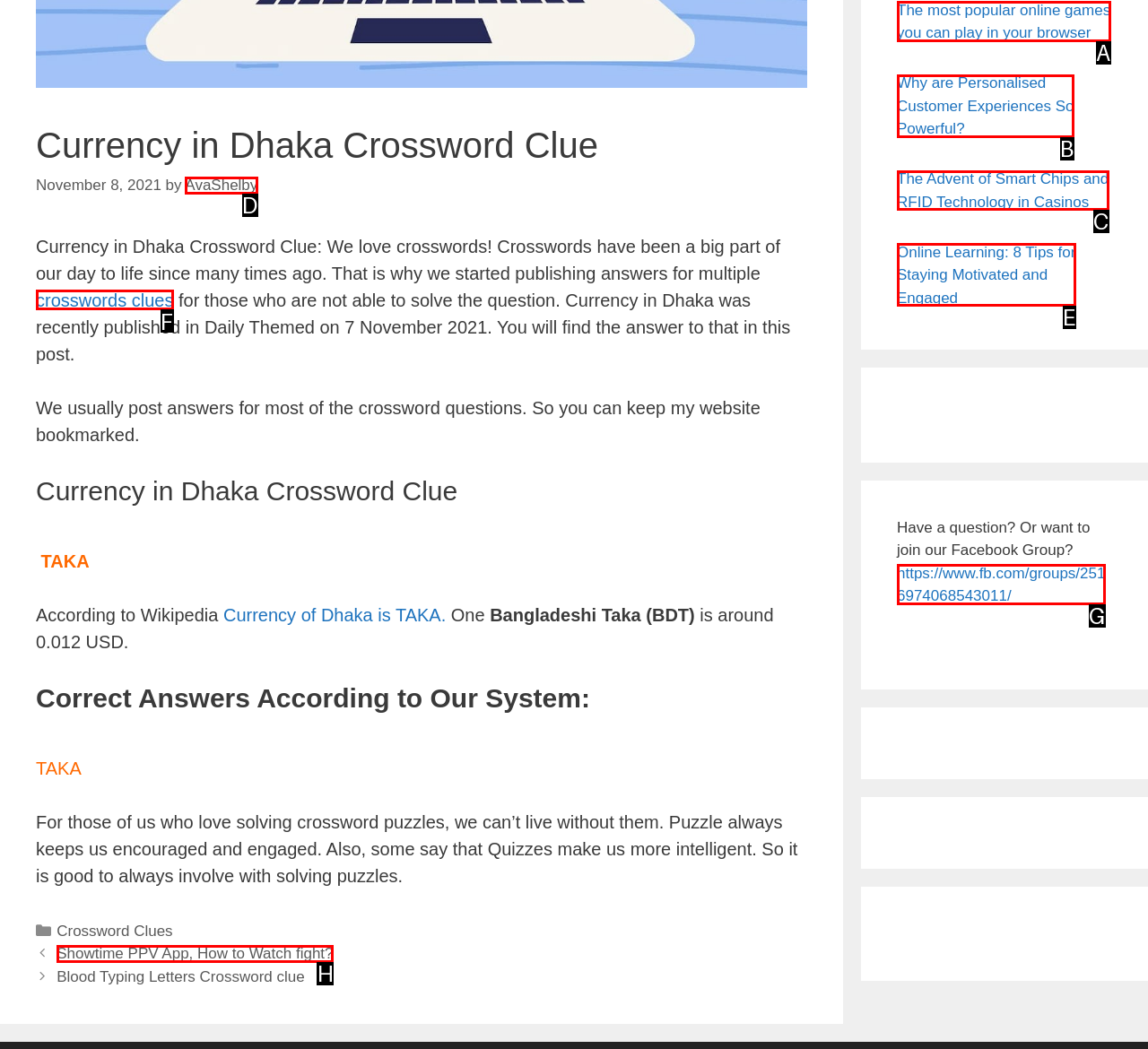Given the description: AvaShelby, pick the option that matches best and answer with the corresponding letter directly.

D